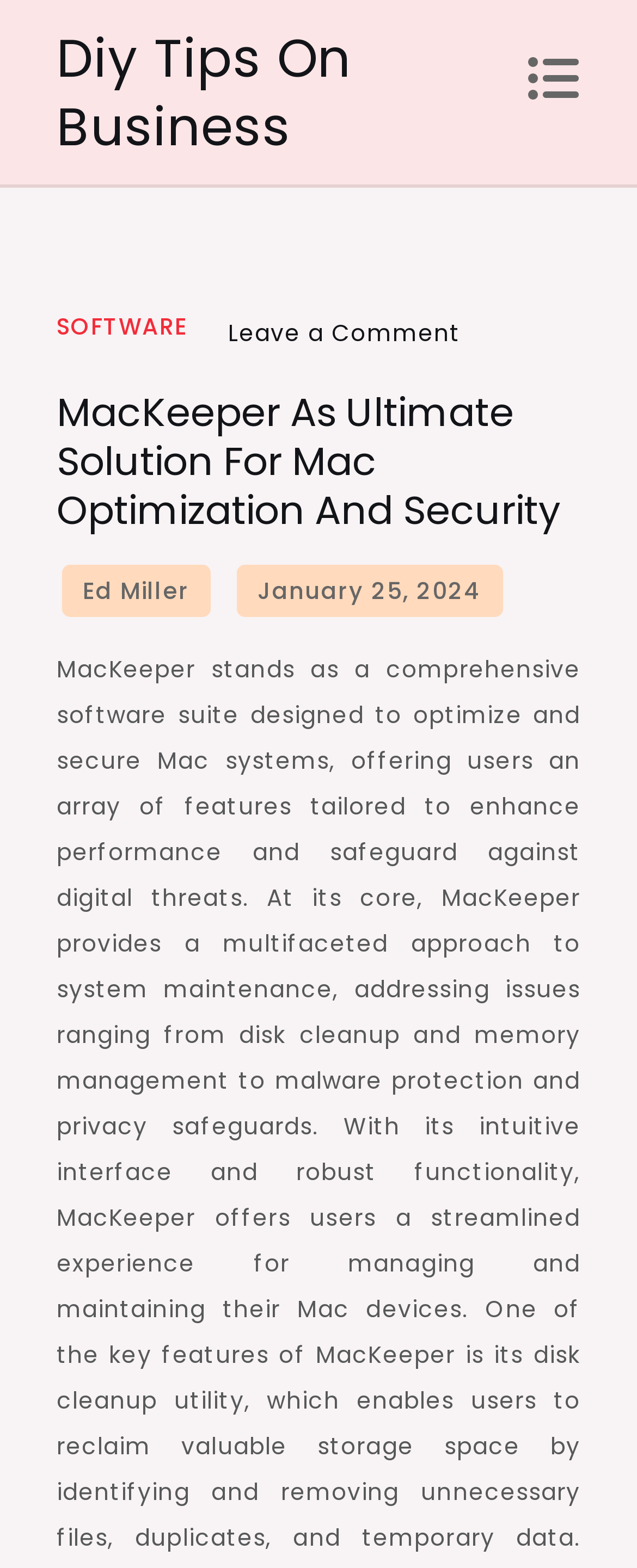Respond to the question below with a single word or phrase: How many links are in the footer section?

2